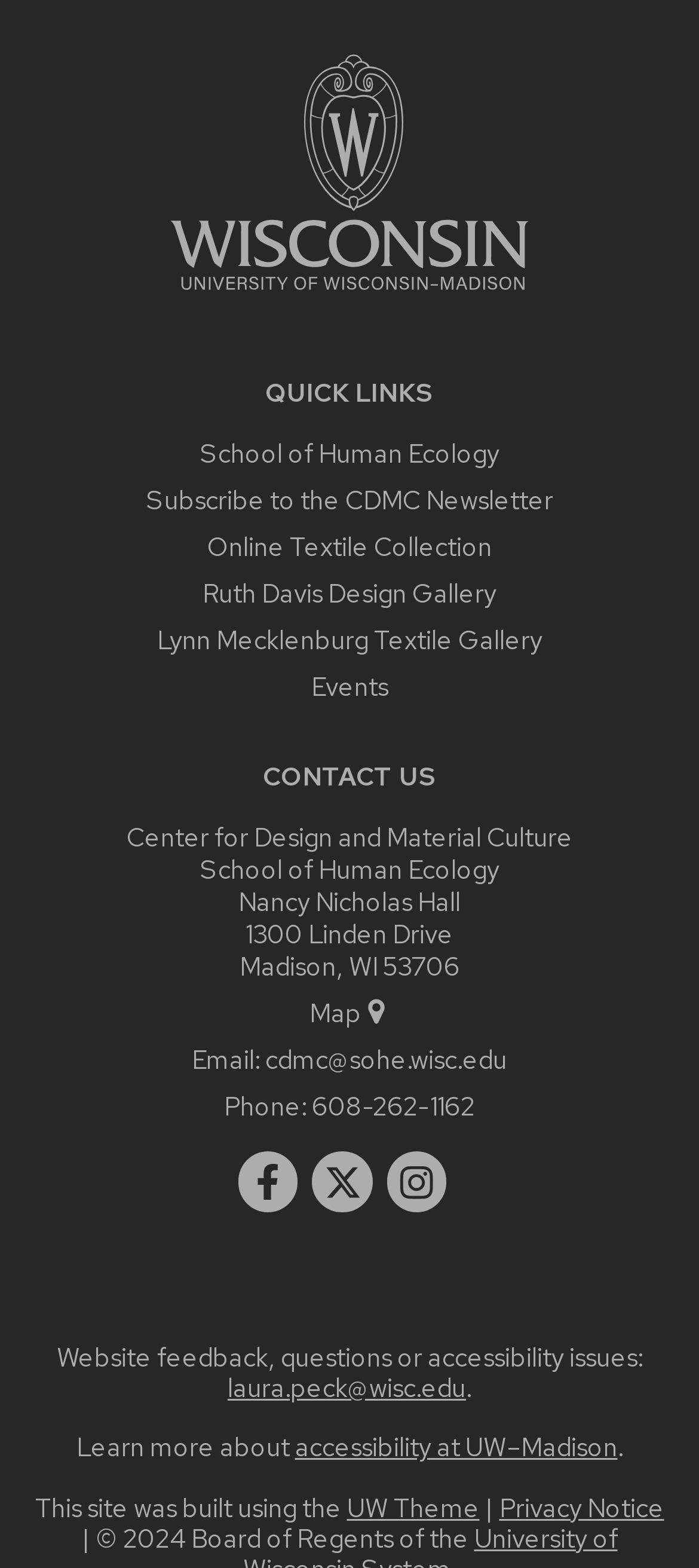Determine the bounding box coordinates of the UI element described below. Use the format (top-left x, top-left y, bottom-right x, bottom-right y) with floating point numbers between 0 and 1: Subscribe to the CDMC Newsletter

[0.209, 0.308, 0.791, 0.33]